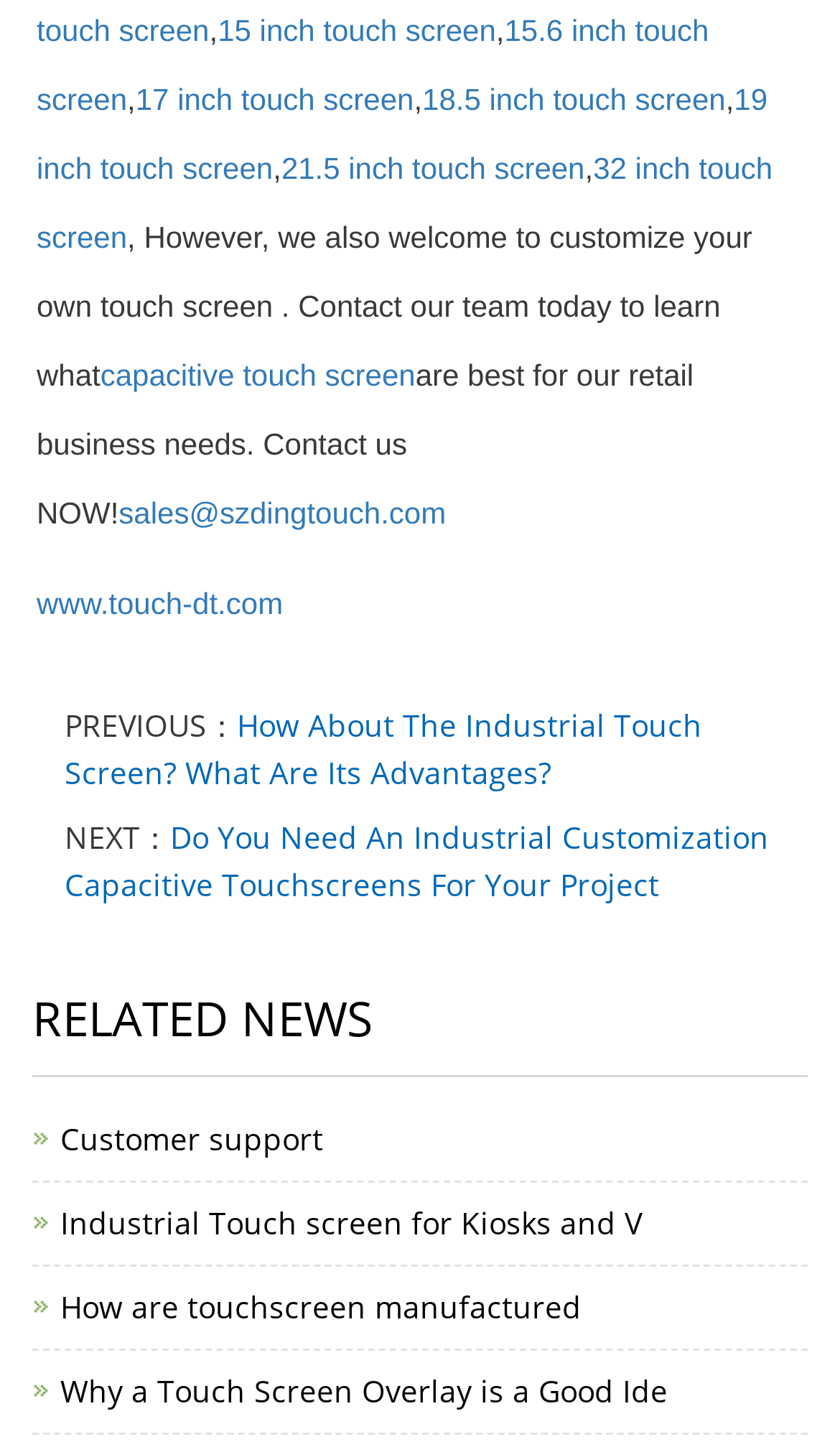Provide a brief response to the question below using one word or phrase:
What is the topic of the previous news?

Industrial Touch Screen